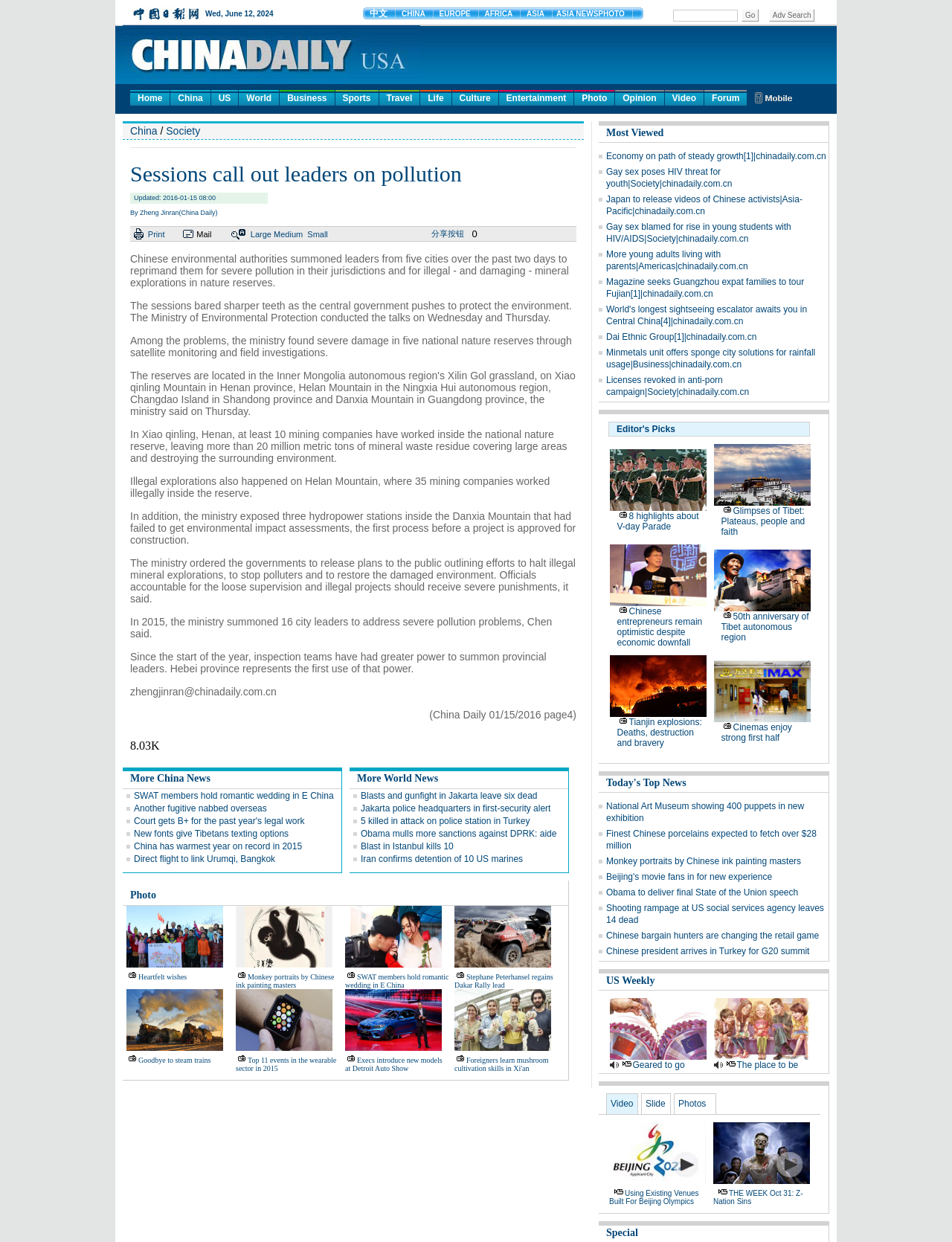Please provide a comprehensive answer to the question based on the screenshot: How many cities' leaders were summoned?

According to the webpage content, Chinese environmental authorities summoned leaders from five cities over the past two days to reprimand them for severe pollution in their jurisdictions and for illegal - and damaging - mineral explorations in nature reserves.